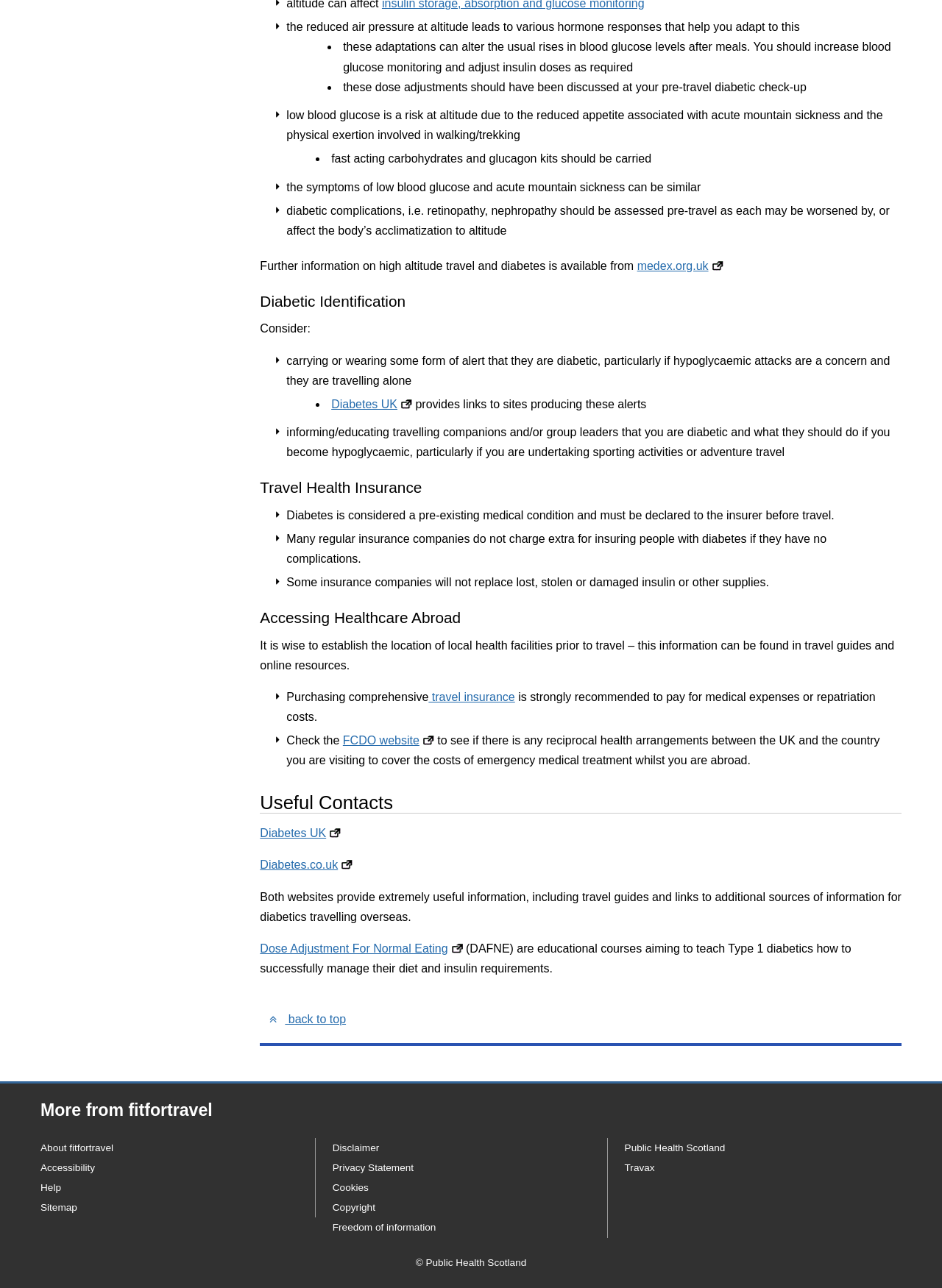Identify the bounding box coordinates for the element you need to click to achieve the following task: "Visit the medex.org.uk website". Provide the bounding box coordinates as four float numbers between 0 and 1, in the form [left, top, right, bottom].

[0.676, 0.201, 0.752, 0.211]